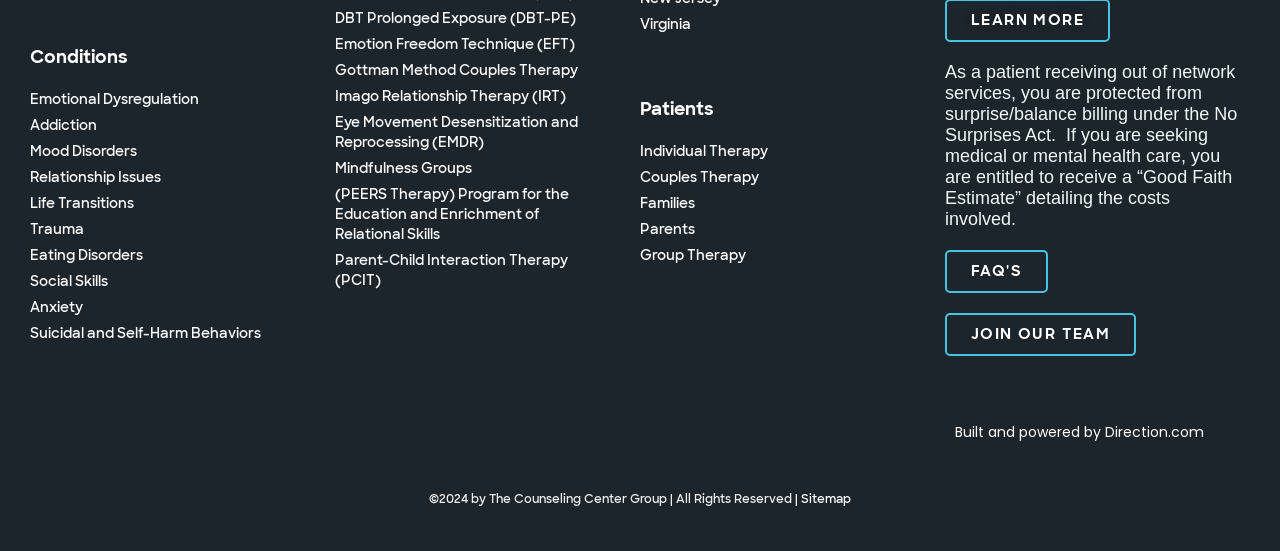What type of therapy is DBT-PE?
Please provide a comprehensive answer to the question based on the webpage screenshot.

DBT-PE stands for Dialectical Behavior Therapy Prolonged Exposure, which is a type of therapy listed on the webpage as a link with a bounding box of [0.262, 0.009, 0.477, 0.056].